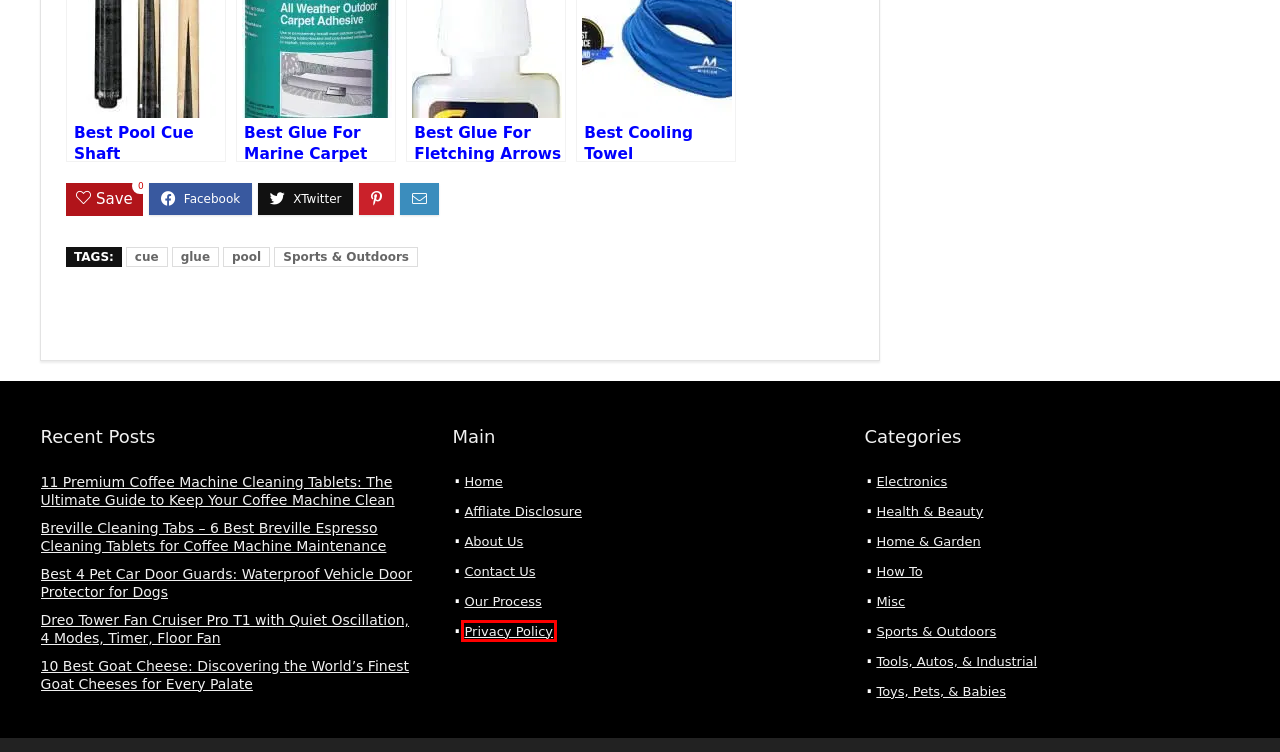Review the webpage screenshot provided, noting the red bounding box around a UI element. Choose the description that best matches the new webpage after clicking the element within the bounding box. The following are the options:
A. Tools, Autos, & Industrial Archives - The Review Gurus
B. Contact Us - The Review Gurus
C. How To Archives - The Review Gurus
D. glue Archives - The Review Gurus
E. Privacy Policy - The Review Gurus
F. cue Archives - The Review Gurus
G. About Us - The Review Gurus
H. pool Archives - The Review Gurus

E